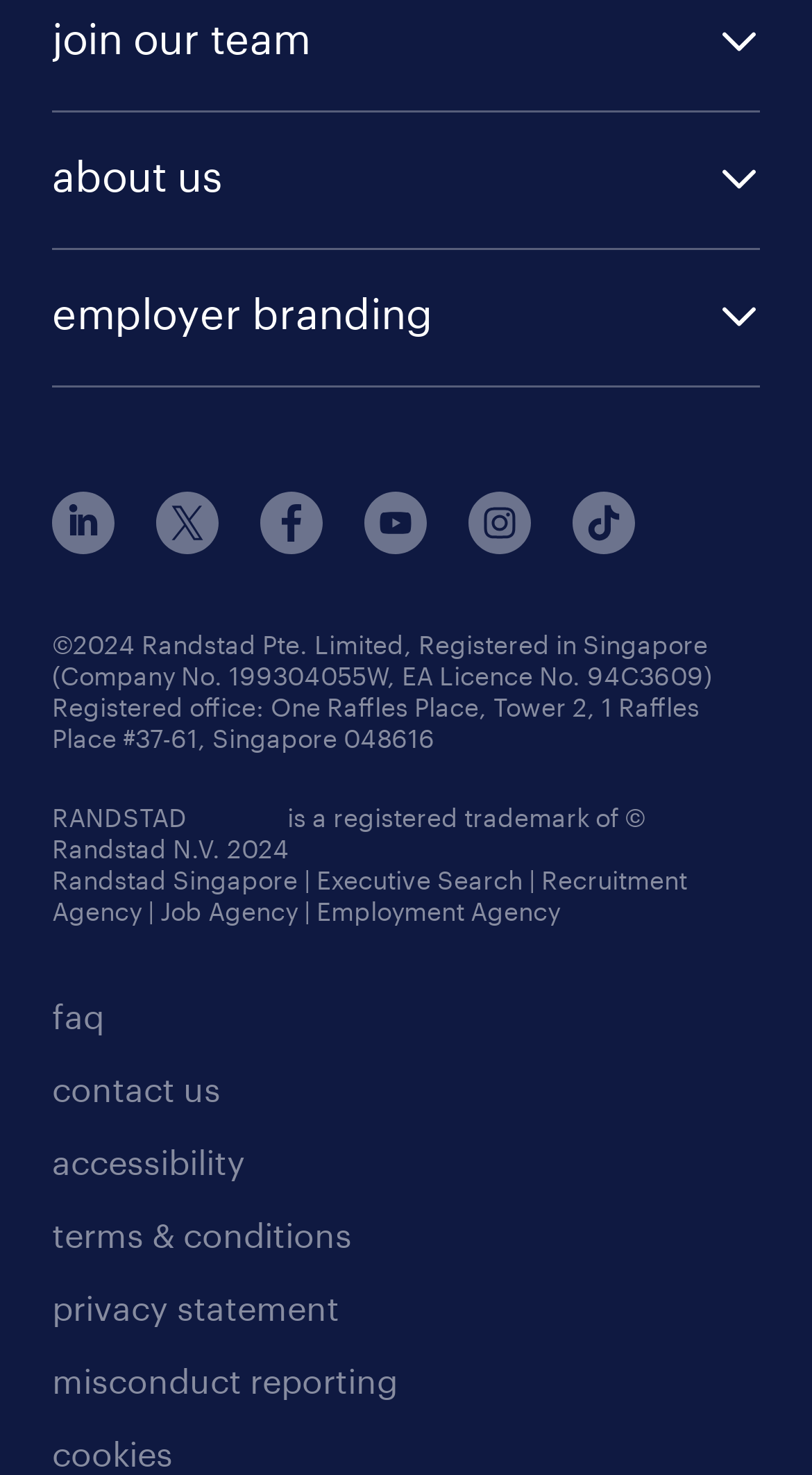Using the description: "aria-label="tiktok" title="tik tok"", determine the UI element's bounding box coordinates. Ensure the coordinates are in the format of four float numbers between 0 and 1, i.e., [left, top, right, bottom].

[0.705, 0.353, 0.782, 0.38]